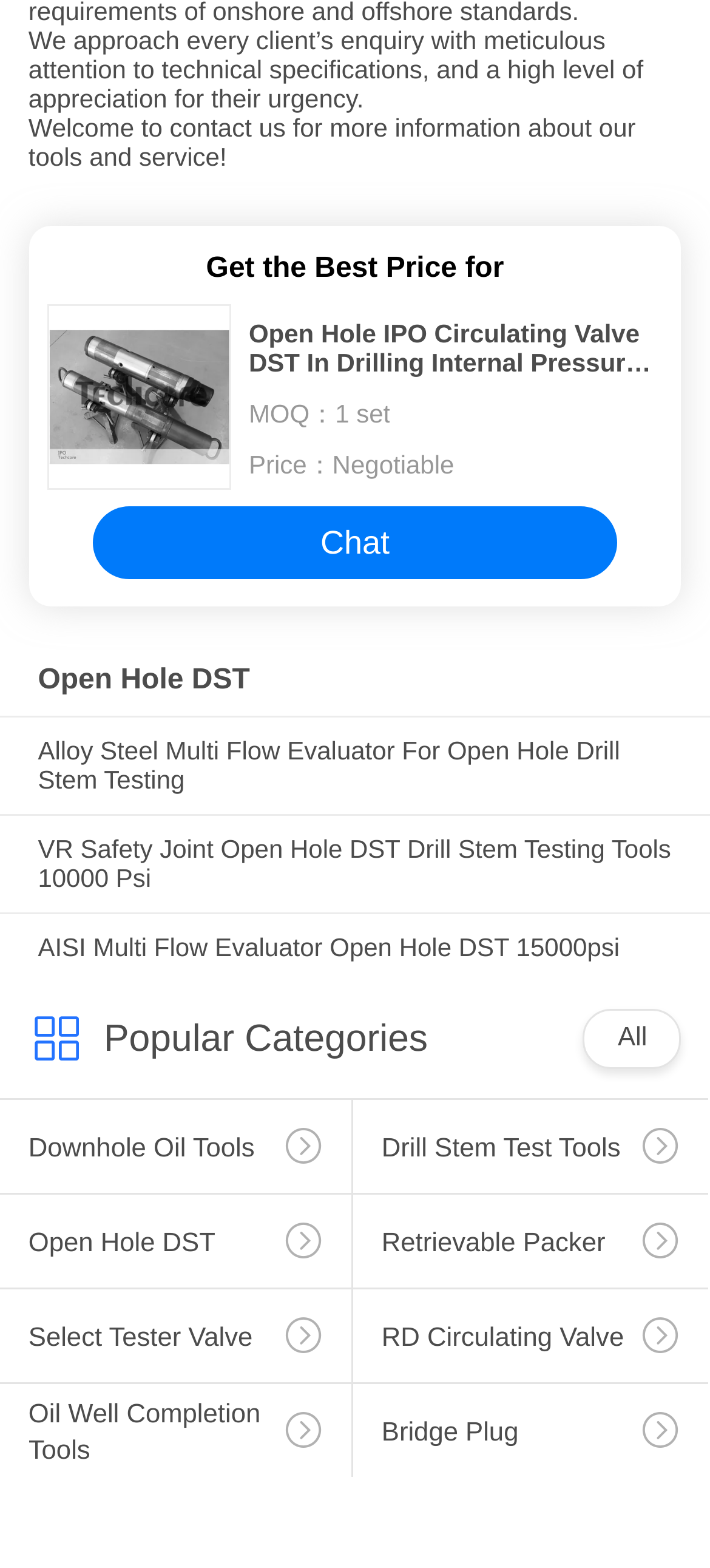Find the bounding box of the UI element described as: "Bridge Plug". The bounding box coordinates should be given as four float values between 0 and 1, i.e., [left, top, right, bottom].

[0.497, 0.883, 0.997, 0.969]